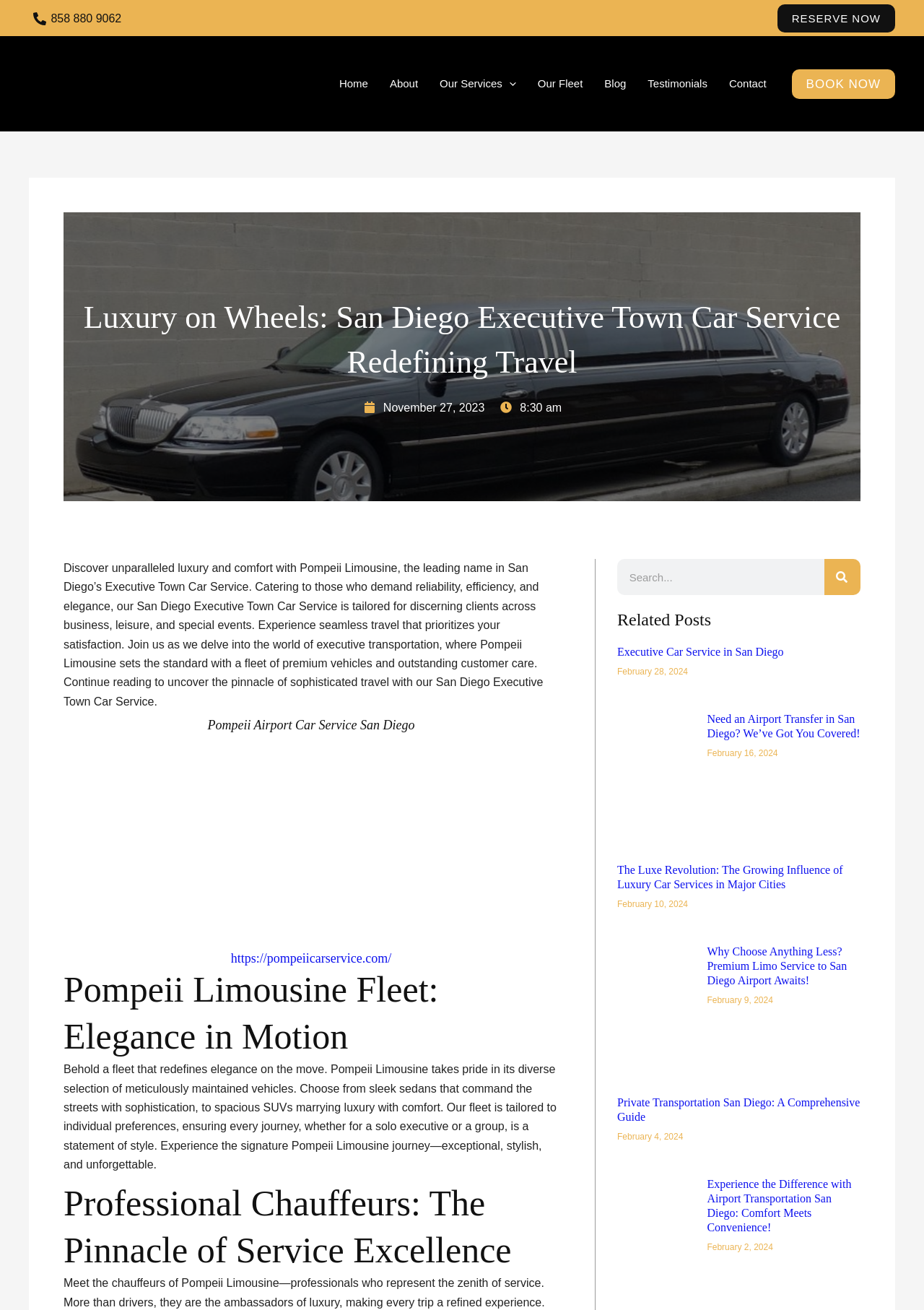Please determine the bounding box coordinates of the element to click in order to execute the following instruction: "Click RESERVE NOW". The coordinates should be four float numbers between 0 and 1, specified as [left, top, right, bottom].

[0.841, 0.003, 0.969, 0.025]